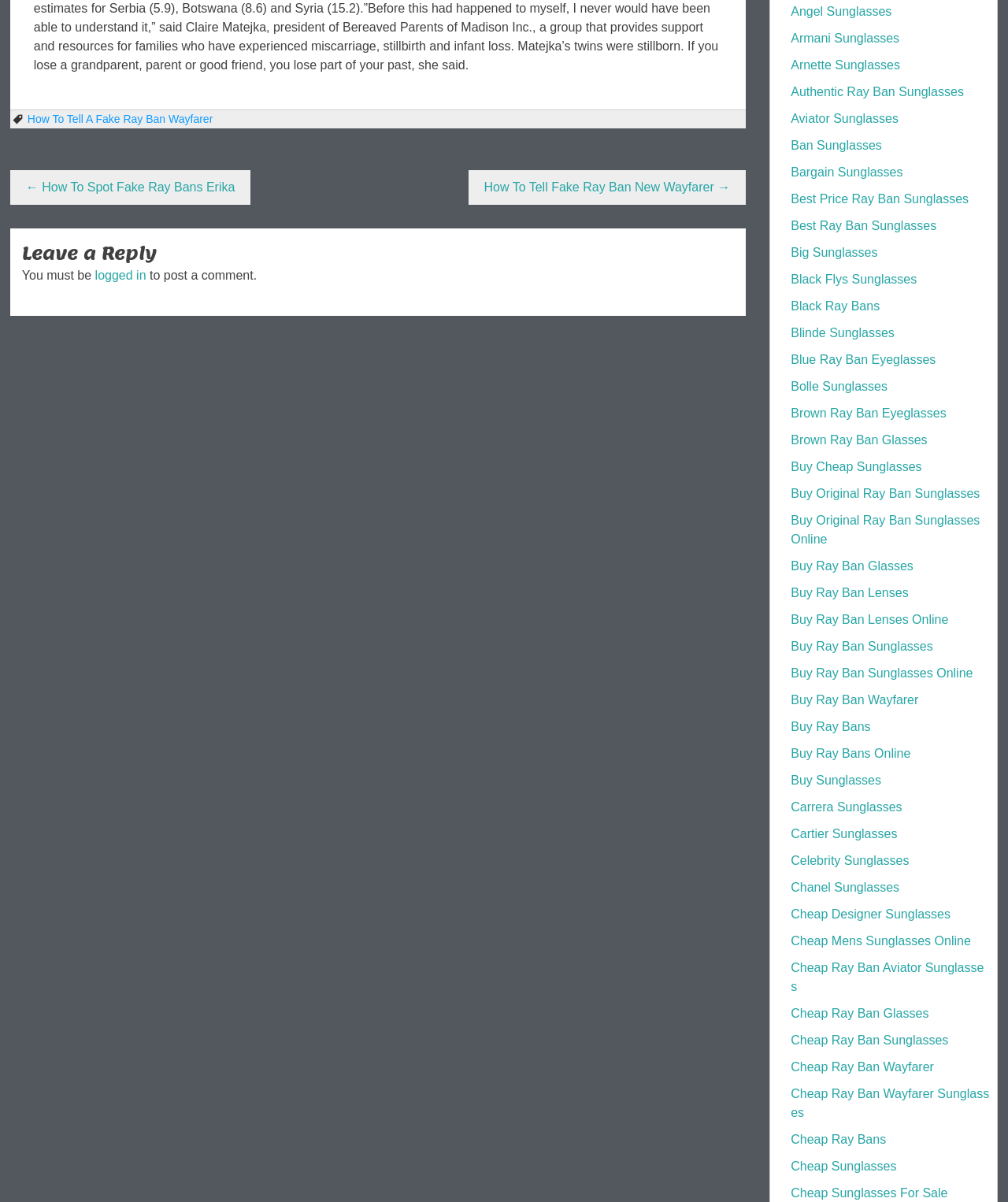How many types of sunglasses are listed?
Please respond to the question with a detailed and informative answer.

I counted the number of link elements with text describing different types of sunglasses, such as 'Angel Sunglasses', 'Armani Sunglasses', etc., and found that there are 44 different types of sunglasses listed.